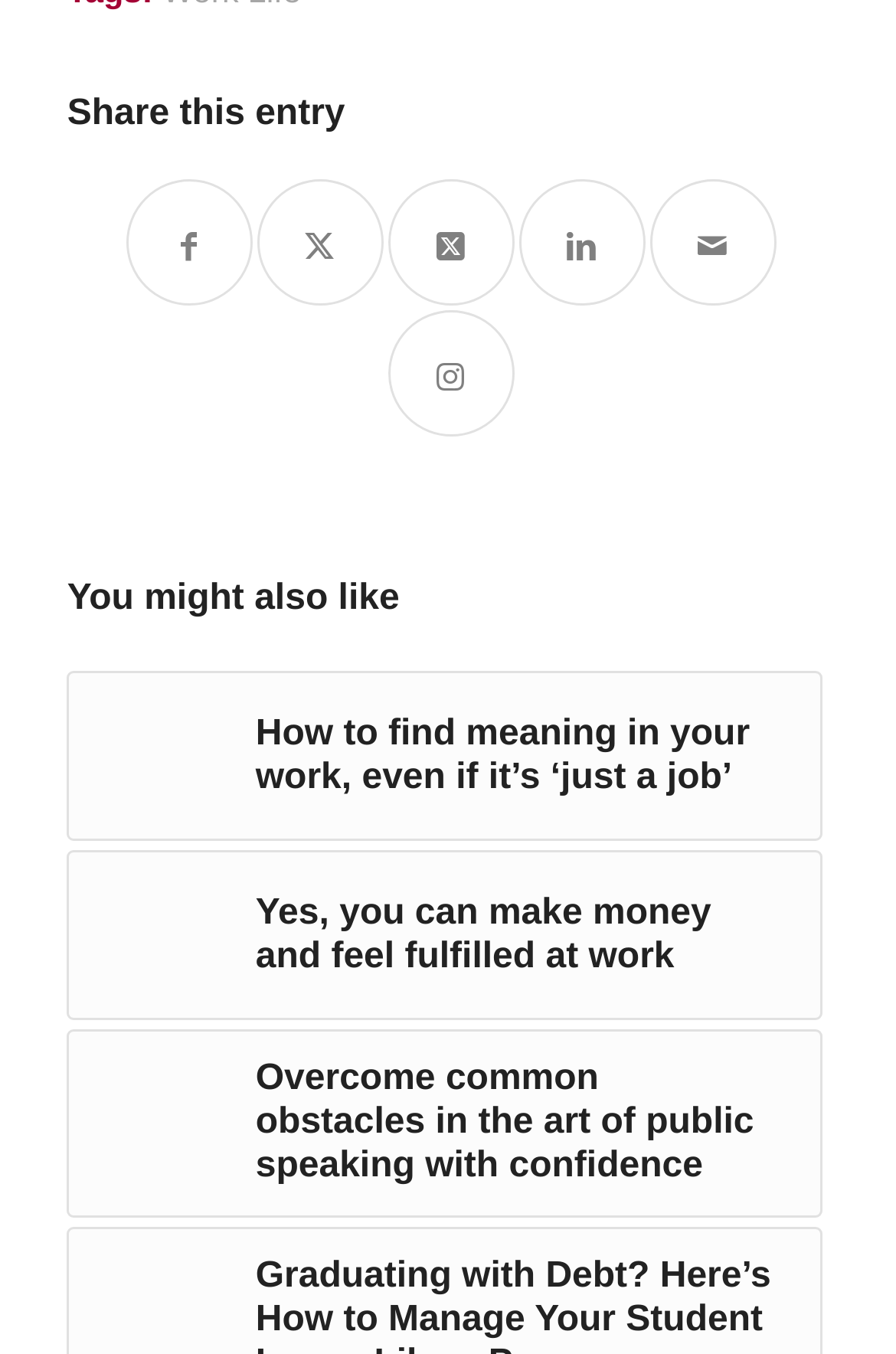Can you provide the bounding box coordinates for the element that should be clicked to implement the instruction: "Share on Twitter"?

[0.286, 0.133, 0.427, 0.226]